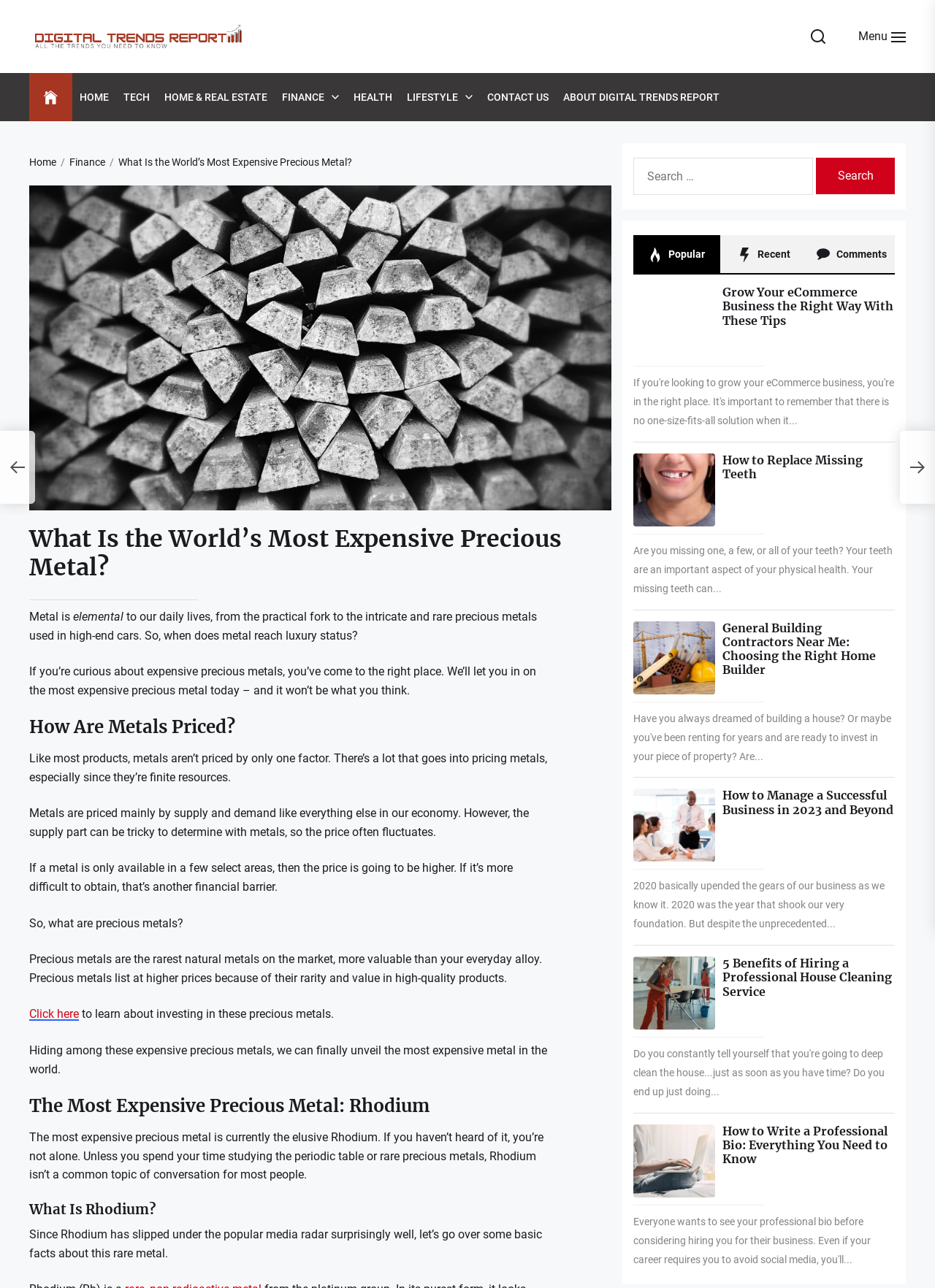What is the topic of the first article?
Please interpret the details in the image and answer the question thoroughly.

The first article has a heading 'Grow Your eCommerce Business the Right Way With These Tips', so the topic of the first article is eCommerce Business.